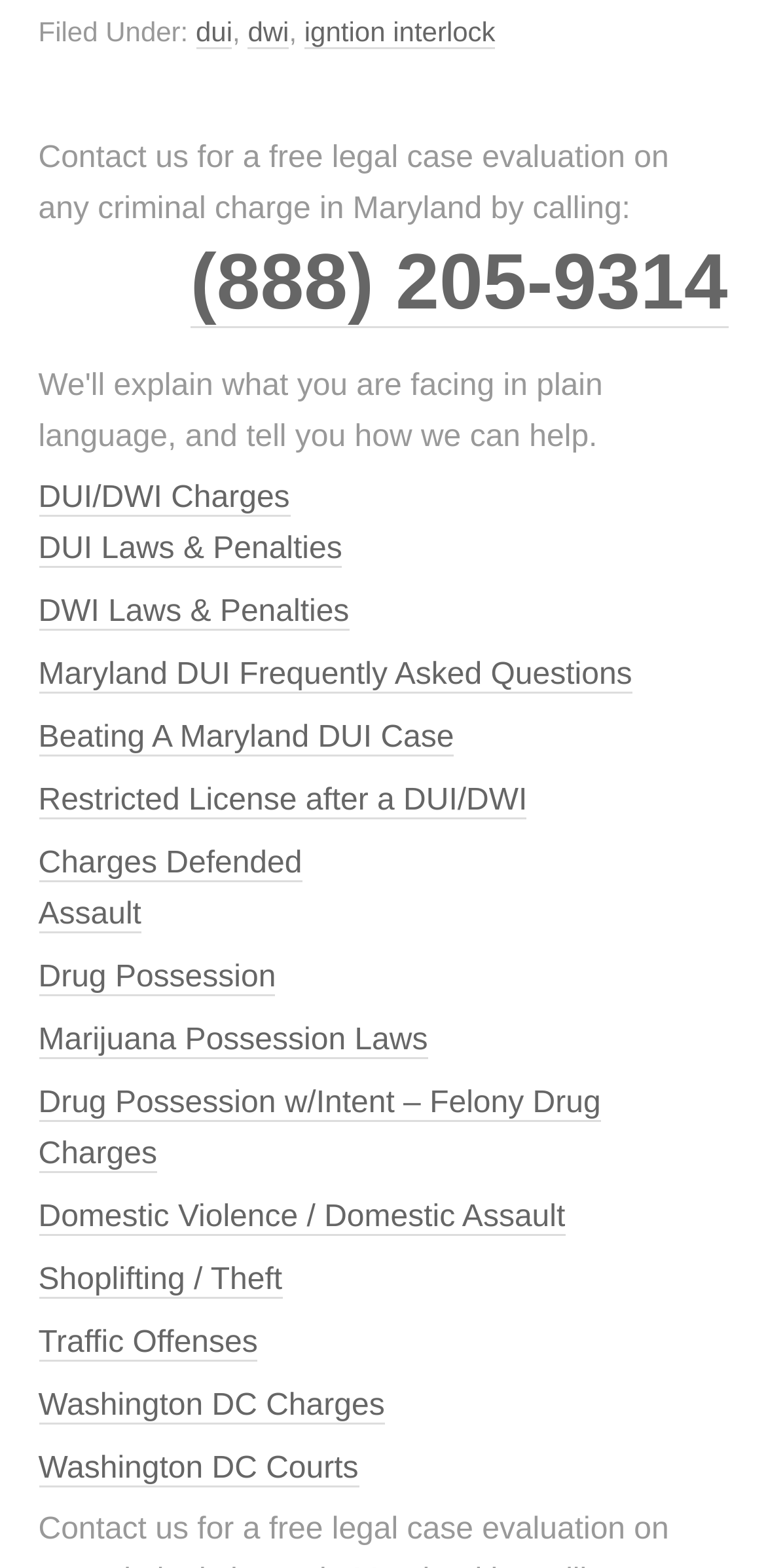Analyze the image and provide a detailed answer to the question: What is the phone number to contact for a free legal case evaluation?

I found the phone number by looking at the heading element with the text '(888) 205-9314' which is located below the static text 'Contact us for a free legal case evaluation on any criminal charge in Maryland by calling:'.